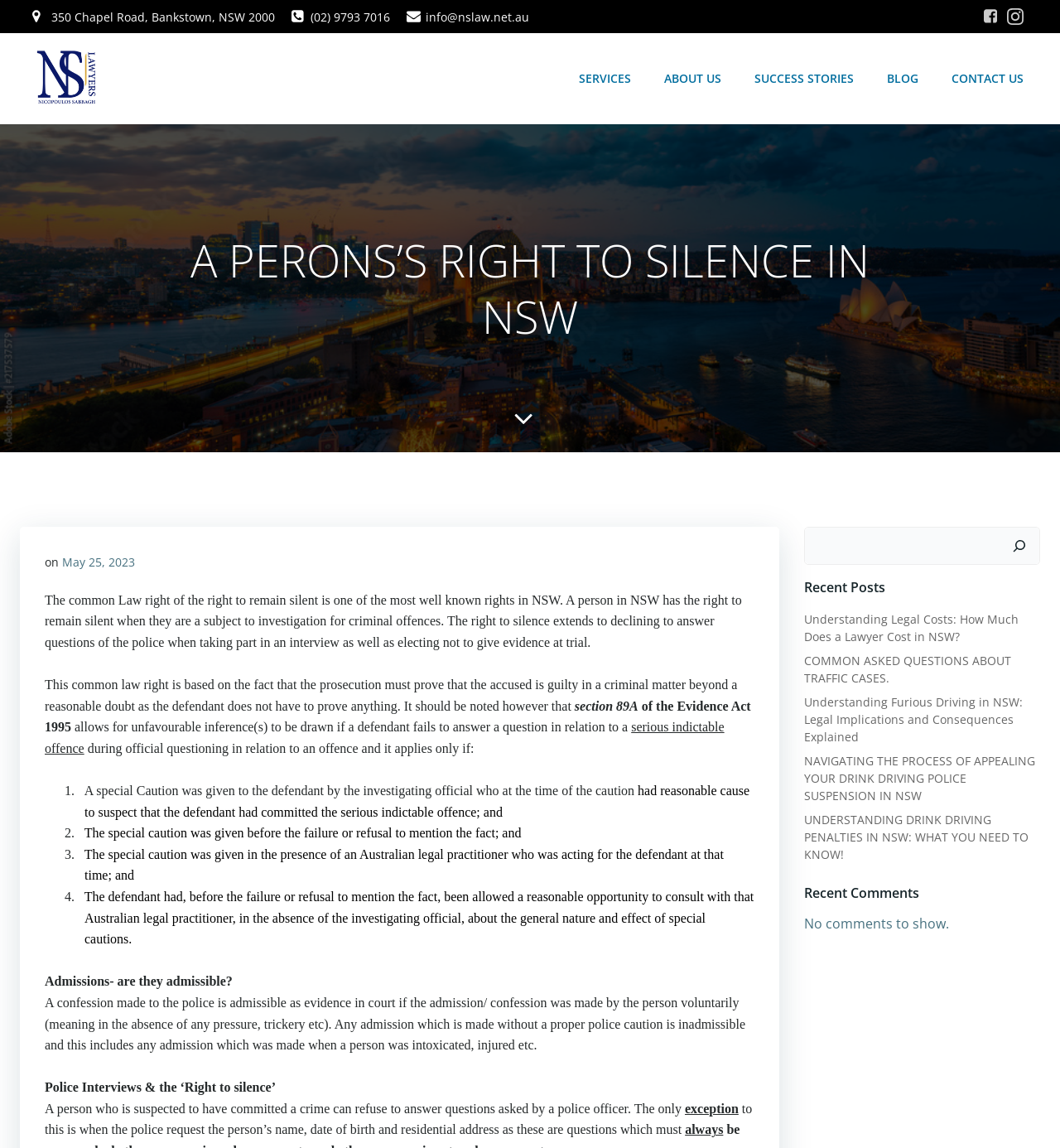Please specify the bounding box coordinates of the clickable region to carry out the following instruction: "Click the 'BLOG' link". The coordinates should be four float numbers between 0 and 1, in the format [left, top, right, bottom].

[0.837, 0.061, 0.866, 0.076]